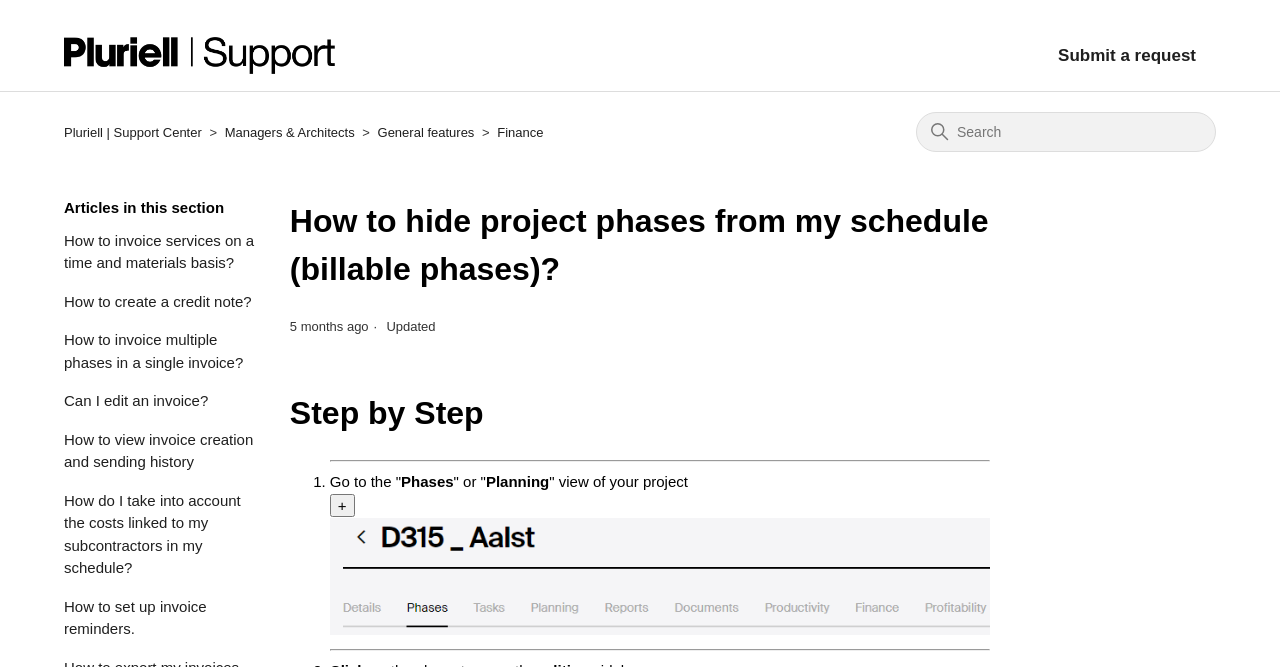What is the topic of the current help article?
Use the screenshot to answer the question with a single word or phrase.

Hiding project phases from schedule